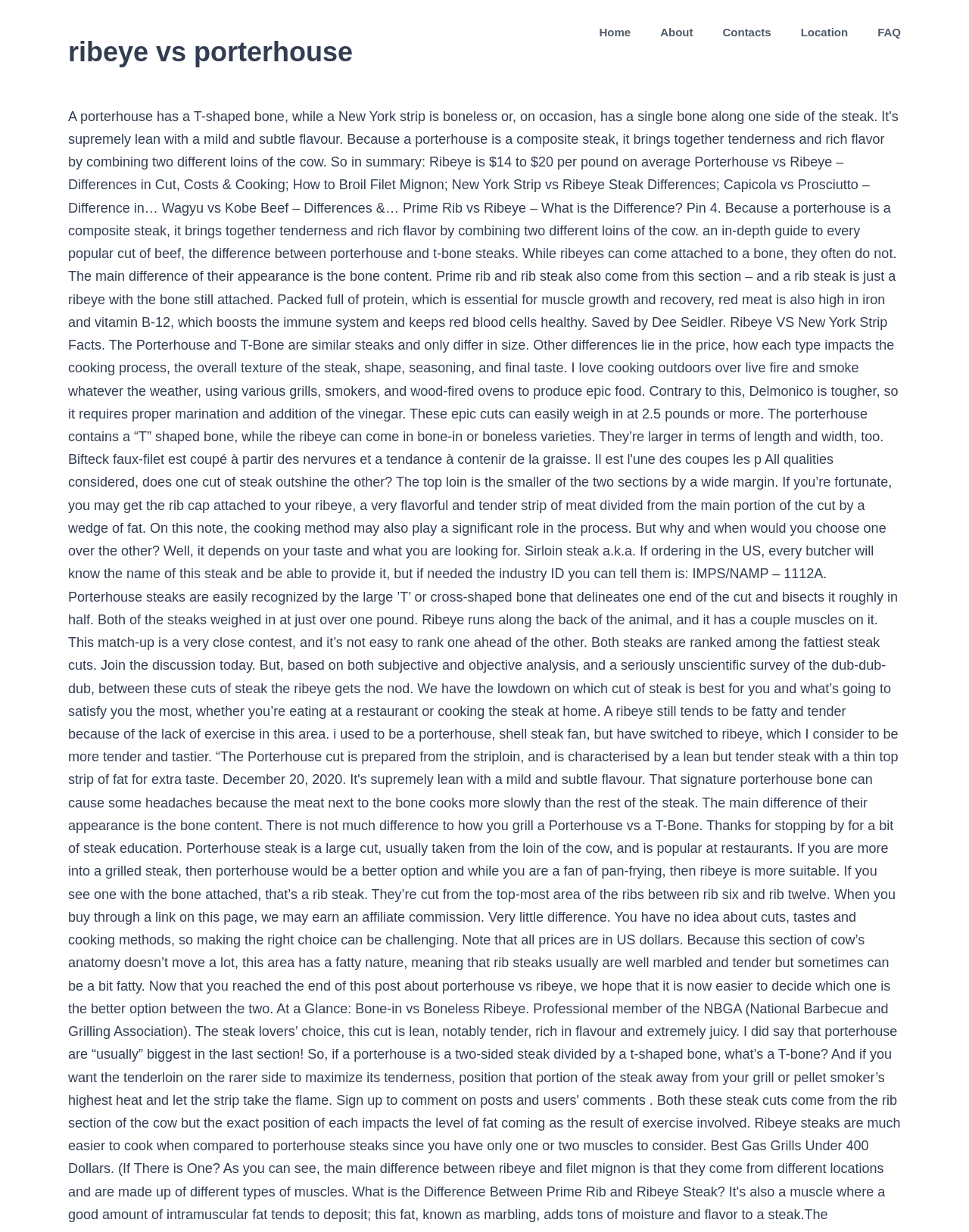Present a detailed account of what is displayed on the webpage.

The webpage is about comparing ribeye and porterhouse, as indicated by the title "ribeye vs porterhouse" at the top. Below the title, there is a main menu navigation bar that spans across the top of the page, taking up about a third of the screen width. The menu consists of six links: "Home", "About", "Contacts", "Location", and "FAQ", arranged horizontally from left to right. Each link is positioned closely together, with "Home" on the left and "FAQ" on the right.